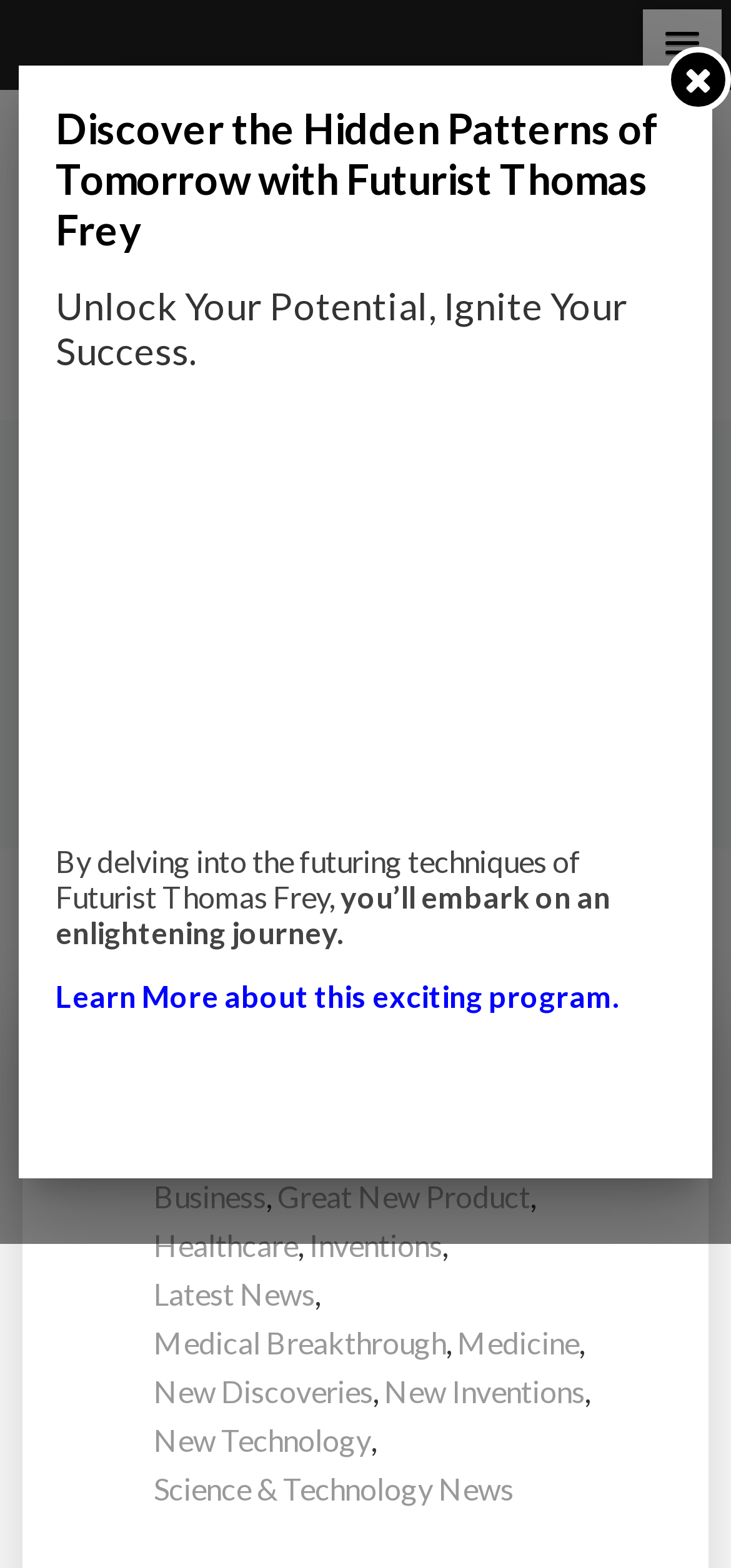Identify the bounding box coordinates of the area that should be clicked in order to complete the given instruction: "View the 'Bacon Chicken wraps' image". The bounding box coordinates should be four float numbers between 0 and 1, i.e., [left, top, right, bottom].

None